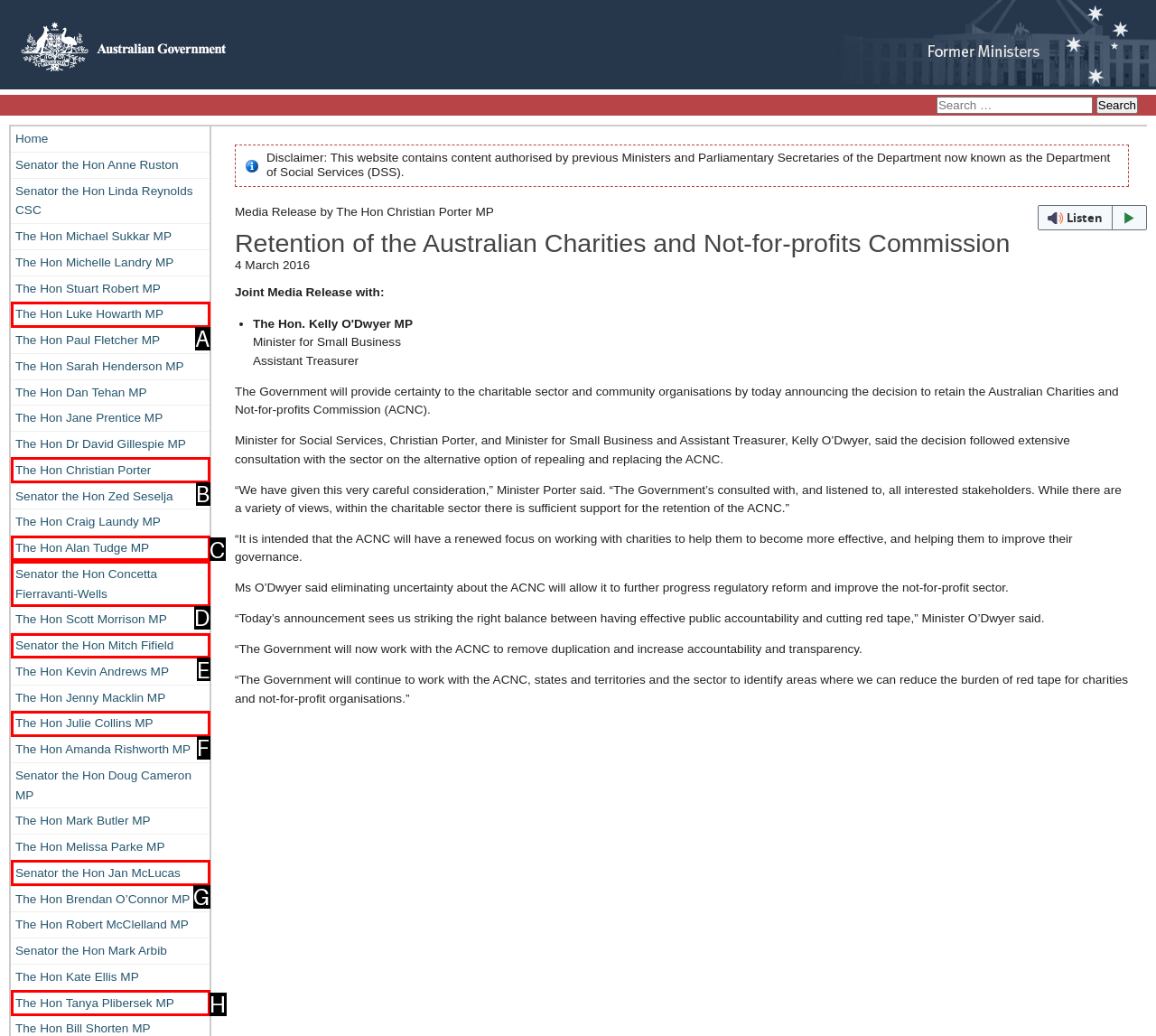Which option aligns with the description: The Hon Christian Porter? Respond by selecting the correct letter.

B